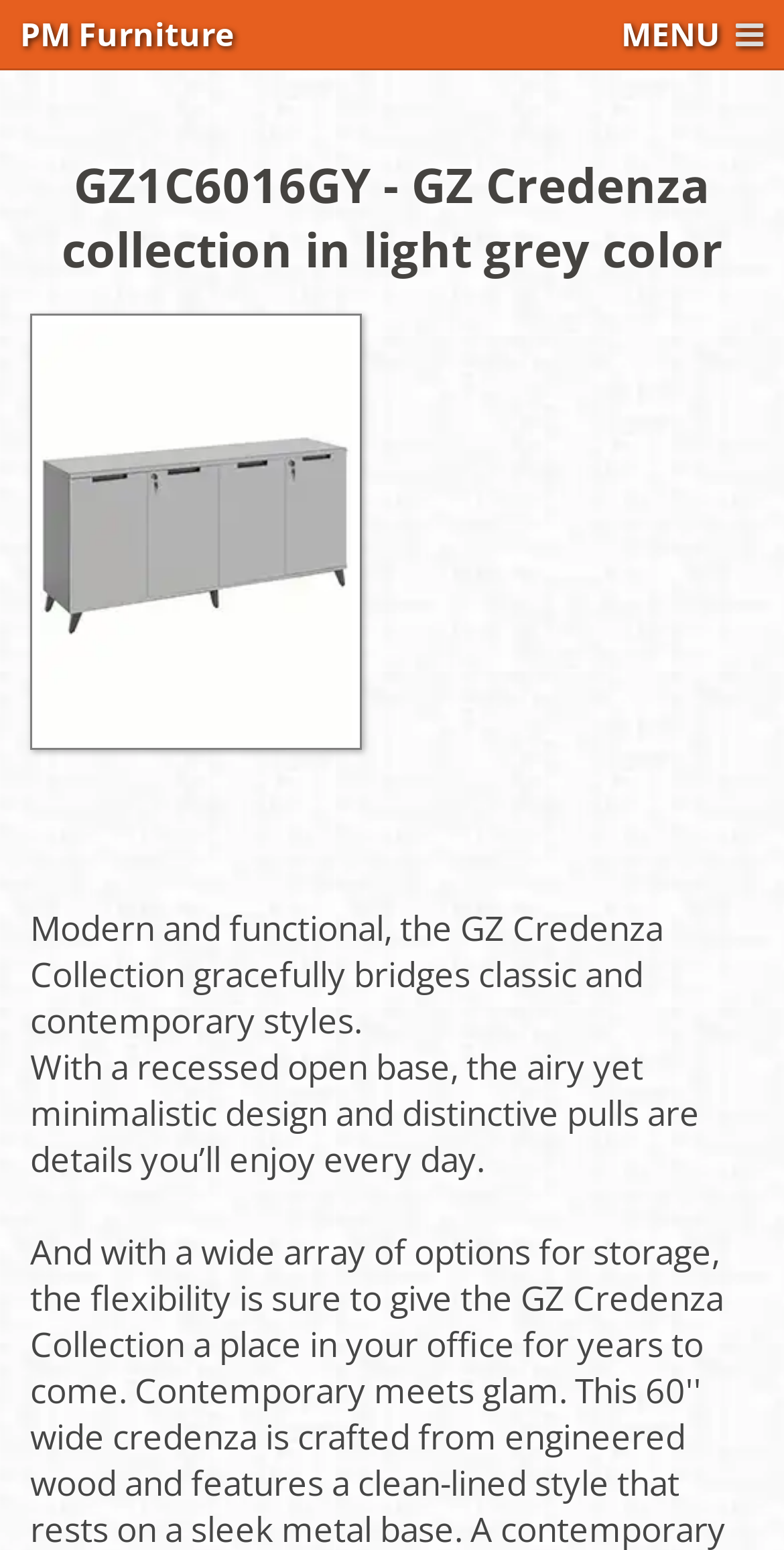Identify the bounding box coordinates of the region that needs to be clicked to carry out this instruction: "view Downloads". Provide these coordinates as four float numbers ranging from 0 to 1, i.e., [left, top, right, bottom].

[0.244, 0.108, 0.756, 0.171]